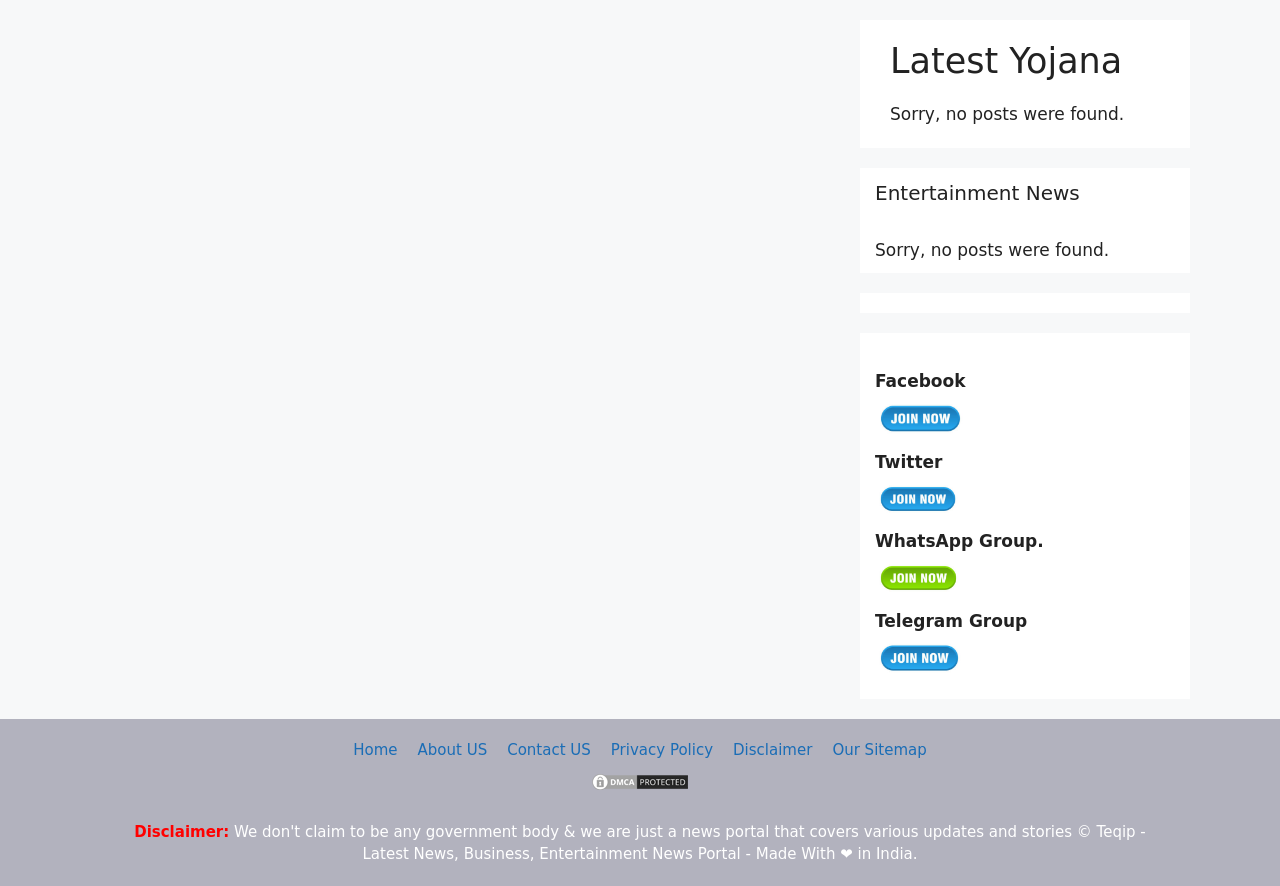Provide a thorough and detailed response to the question by examining the image: 
What is the text above the social media links?

The text above the social media links is a heading element with the text 'Entertainment News', which indicates that this is the title of the section above the social media links.